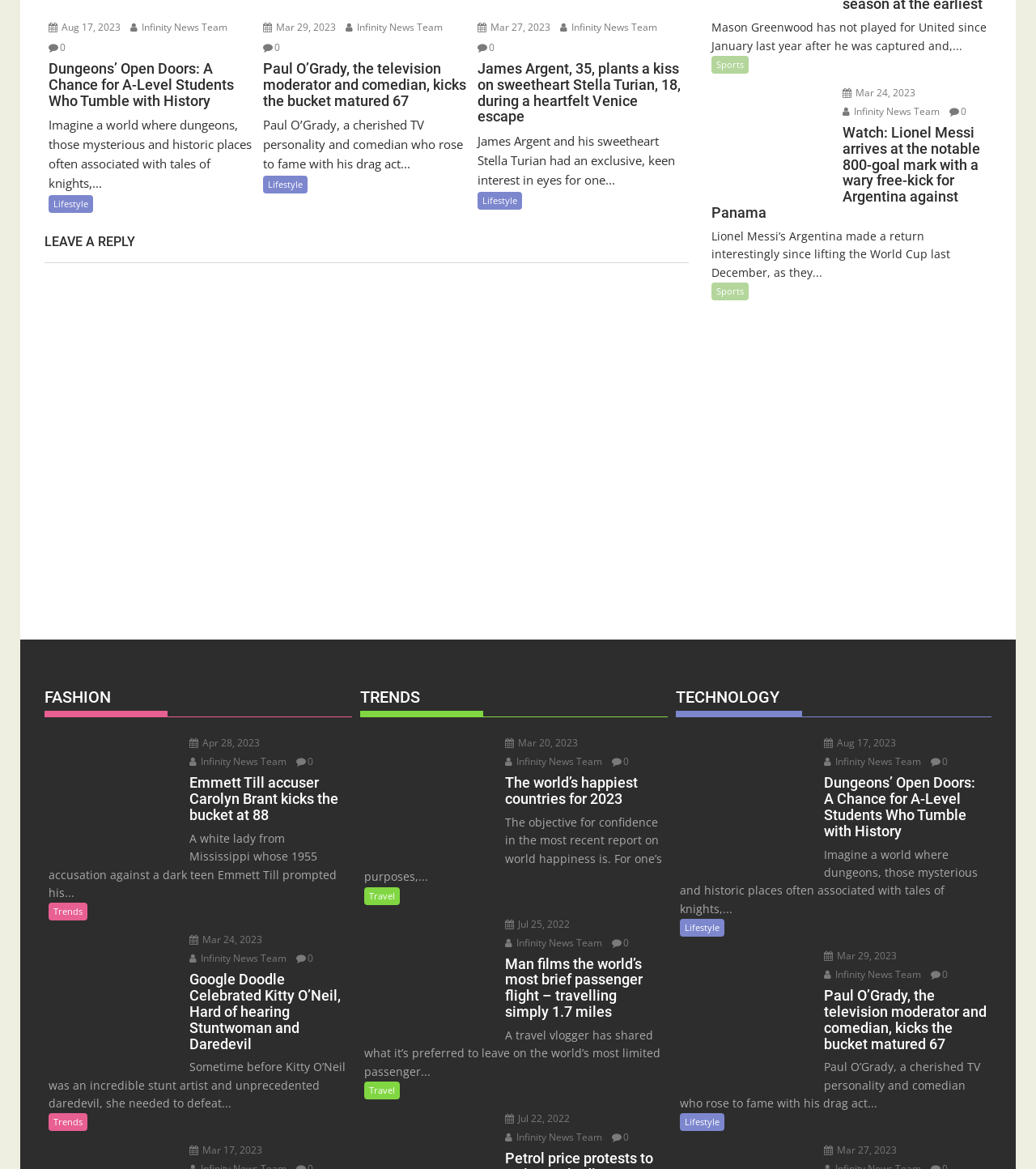Please determine the bounding box coordinates of the element to click on in order to accomplish the following task: "Click on the 'Dungeons’ Open Doors: A Chance for A-Level Students Who Tumble with History' article". Ensure the coordinates are four float numbers ranging from 0 to 1, i.e., [left, top, right, bottom].

[0.047, 0.052, 0.246, 0.093]